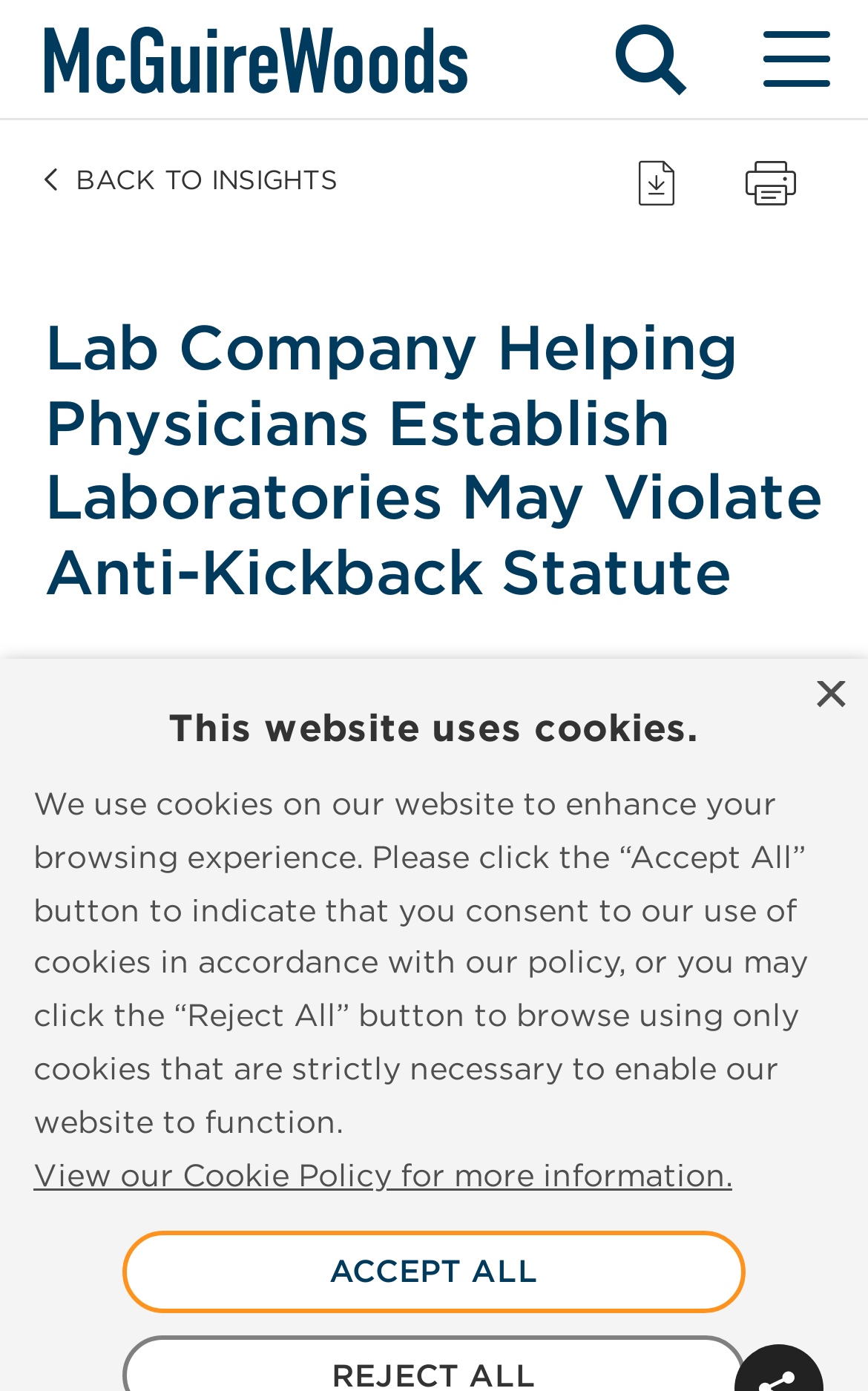What is the function of the button?
Utilize the information in the image to give a detailed answer to the question.

The function of the button is obtained from the button's description, which is 'Print page', indicating that it is used to print the current webpage.